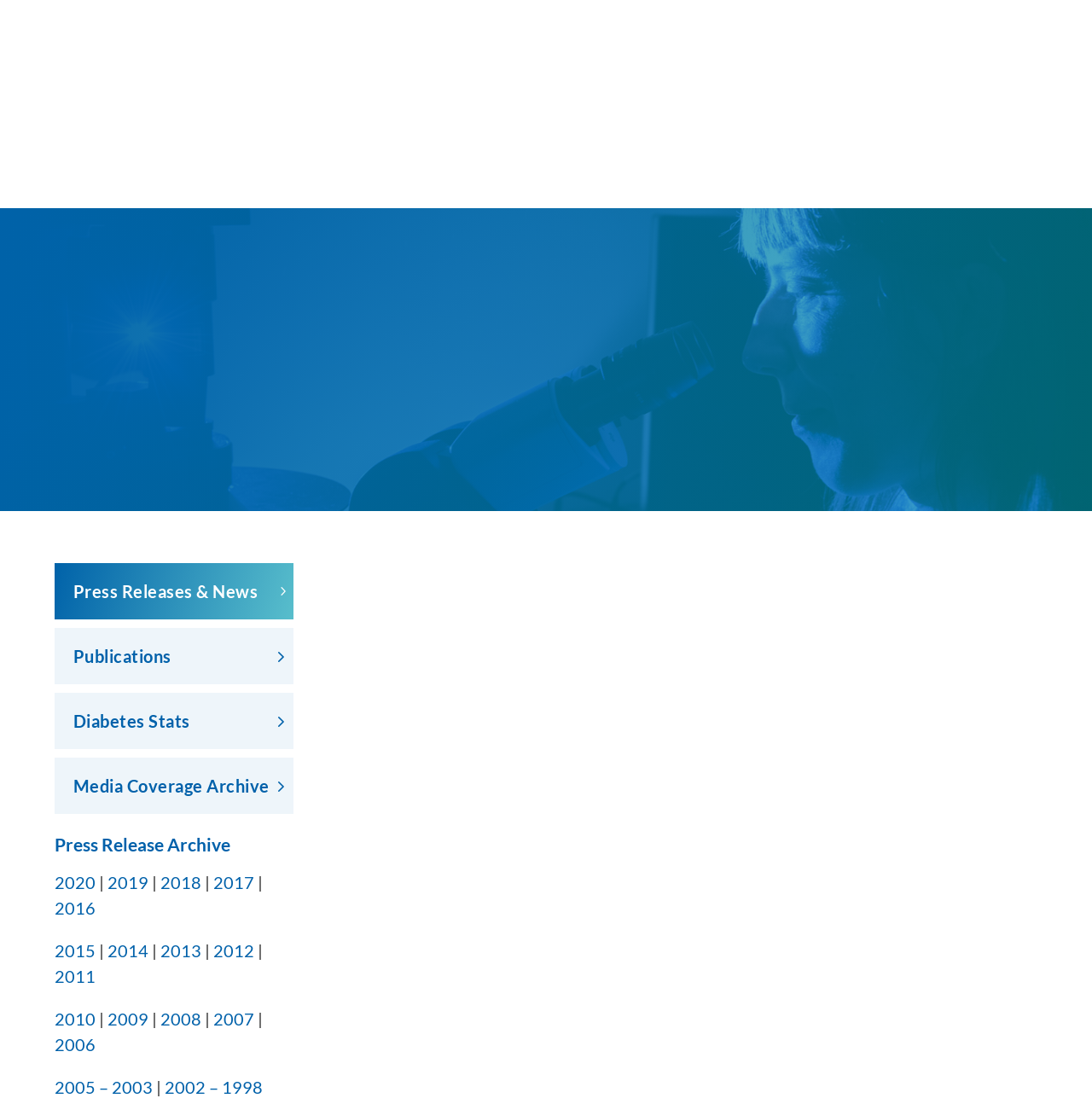Determine the bounding box coordinates of the clickable region to carry out the instruction: "Read the '2009' press release".

[0.216, 0.363, 0.254, 0.383]